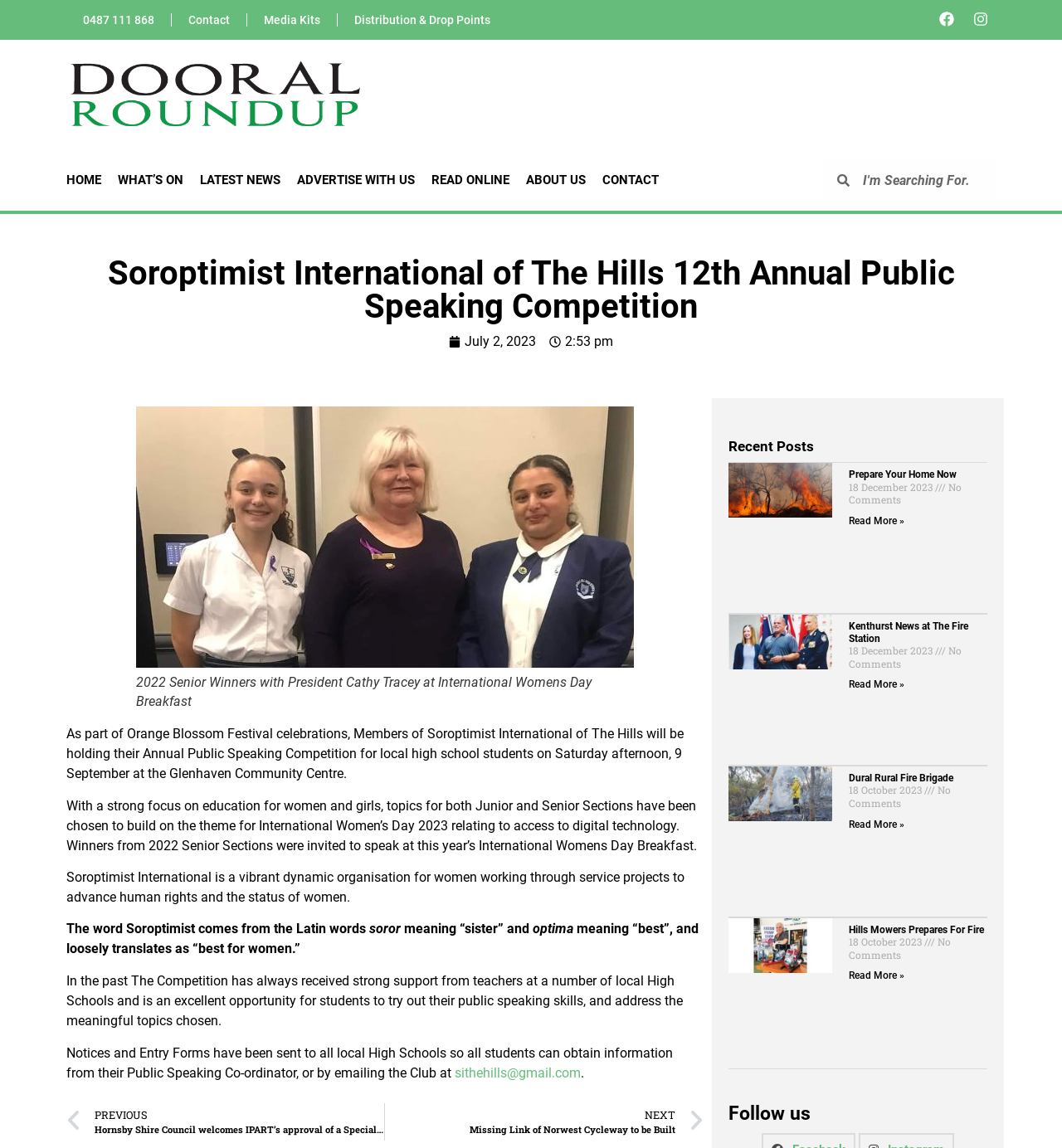Please specify the bounding box coordinates of the clickable section necessary to execute the following command: "Read more about the 'Prepare Your Home Now' article".

[0.799, 0.449, 0.851, 0.459]